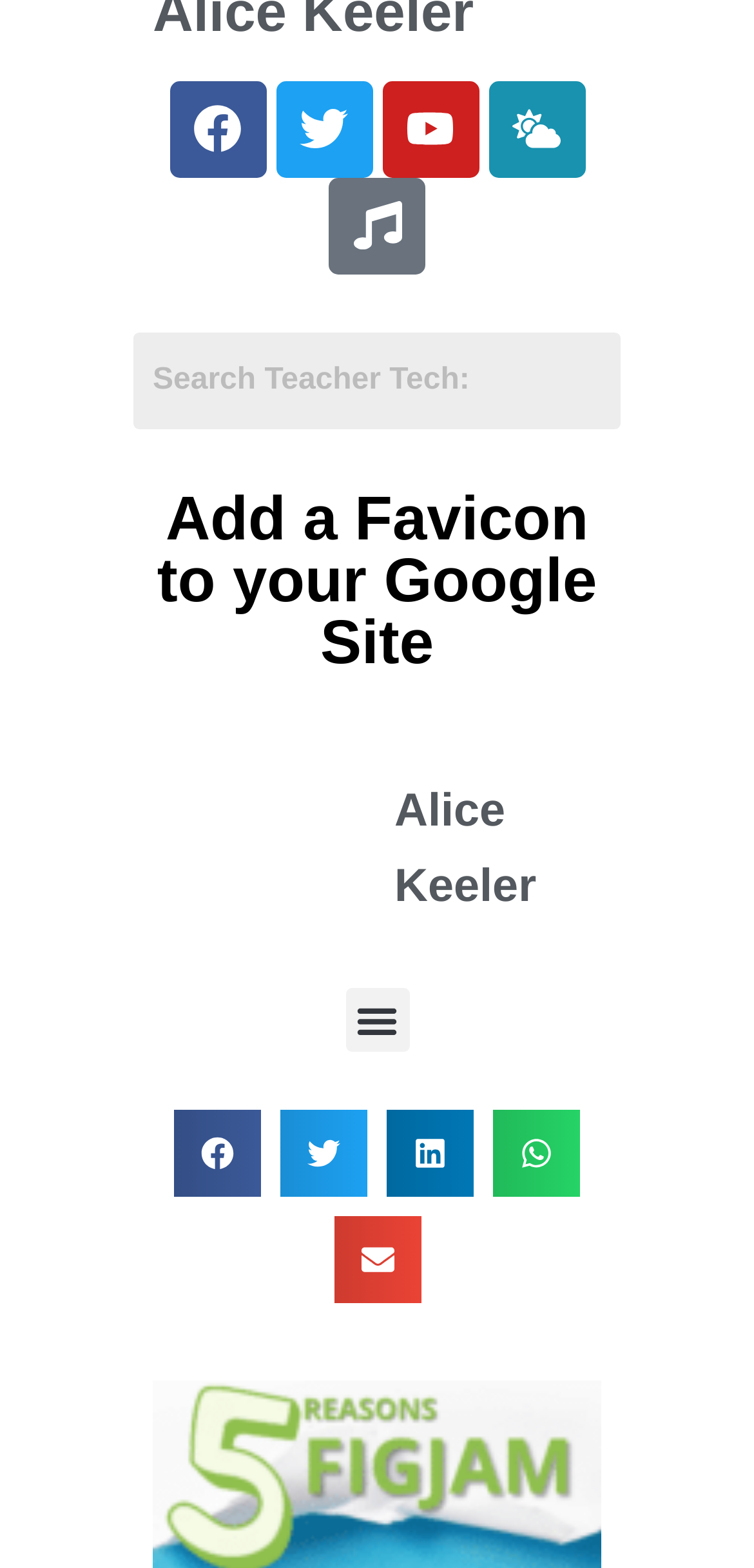Determine the bounding box of the UI element mentioned here: "Facebook". The coordinates must be in the format [left, top, right, bottom] with values ranging from 0 to 1.

[0.224, 0.051, 0.353, 0.113]